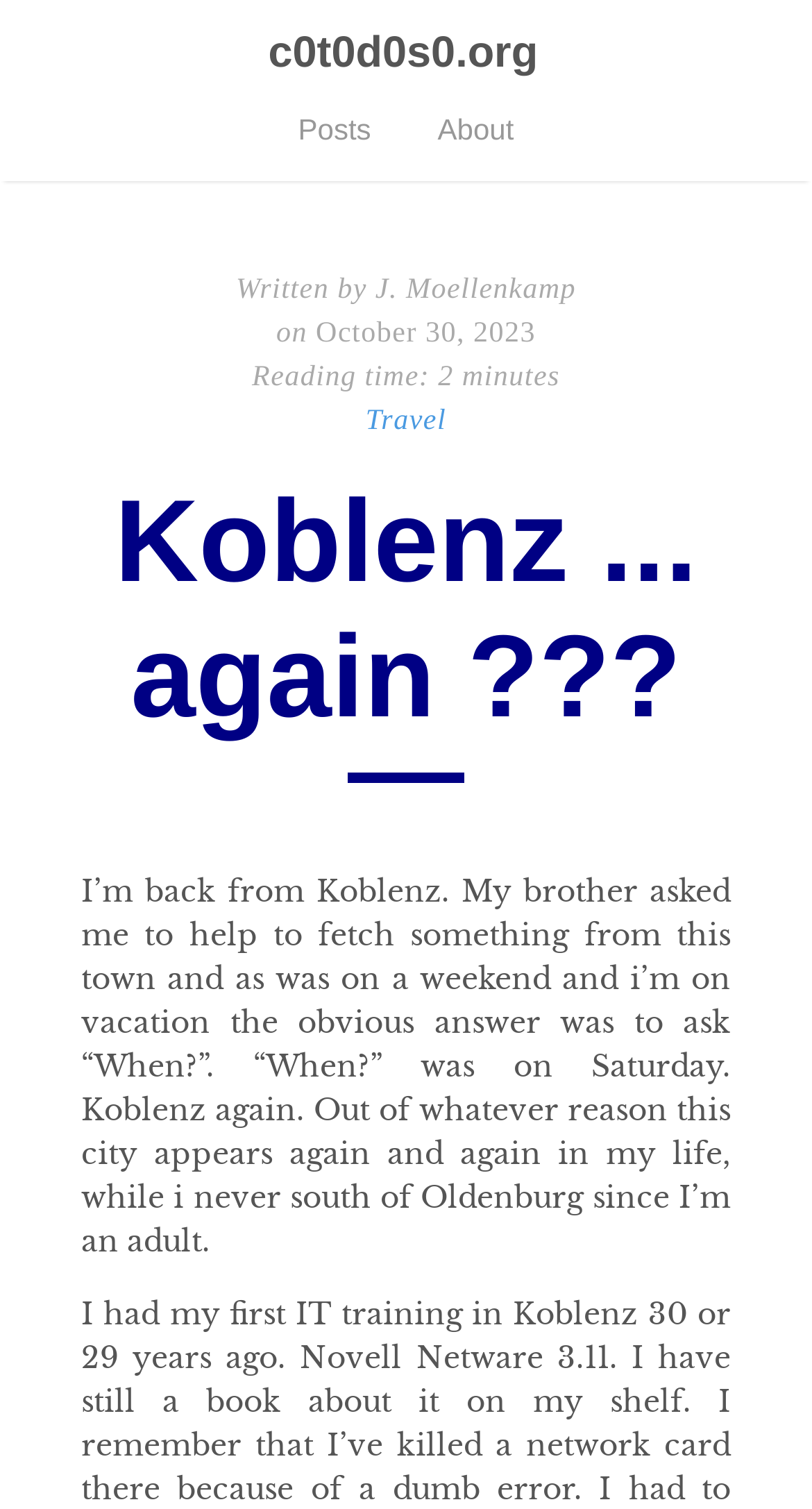Who is the author of this article?
Please ensure your answer is as detailed and informative as possible.

I found the author's name by looking at the static text element that says 'Written by J. Moellenkamp'.